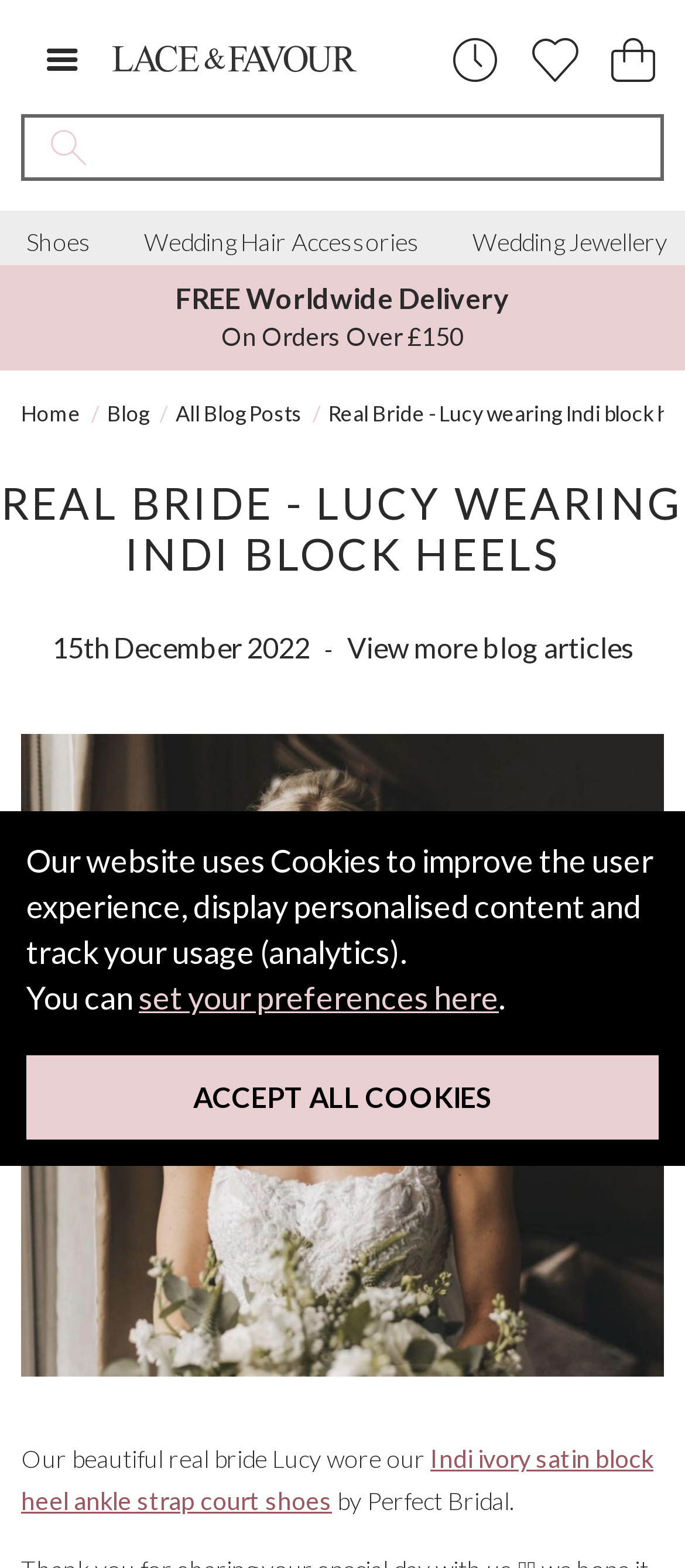What is the name of the real bride featured?
Based on the visual, give a brief answer using one word or a short phrase.

Lucy